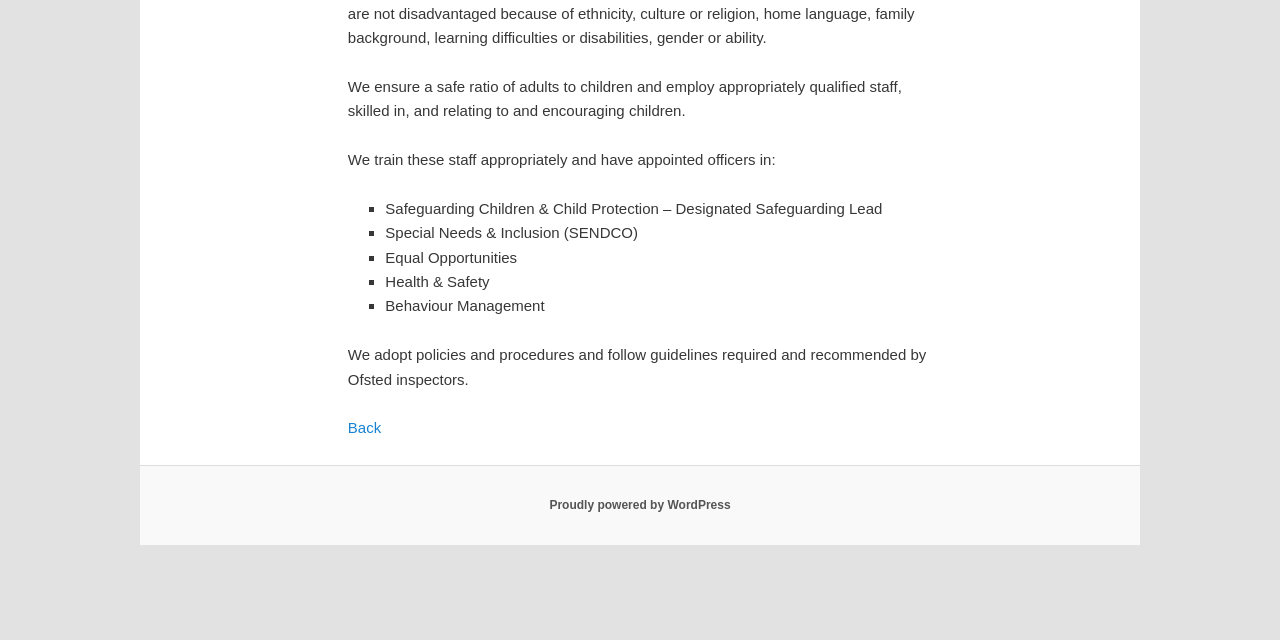Find the bounding box coordinates for the UI element whose description is: "Back". The coordinates should be four float numbers between 0 and 1, in the format [left, top, right, bottom].

[0.272, 0.655, 0.298, 0.682]